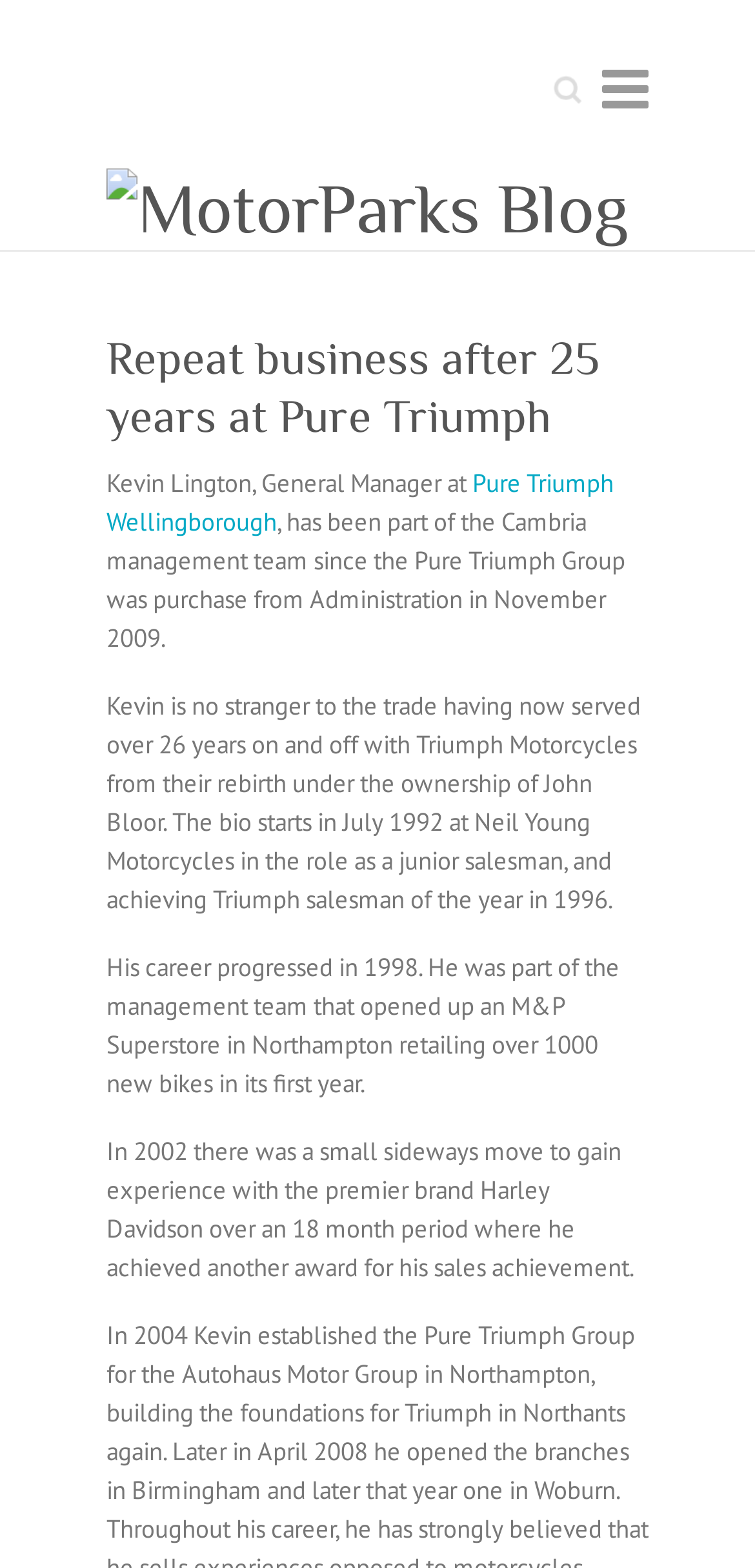Provide a brief response in the form of a single word or phrase:
What was Kevin's role in 1992?

junior salesman